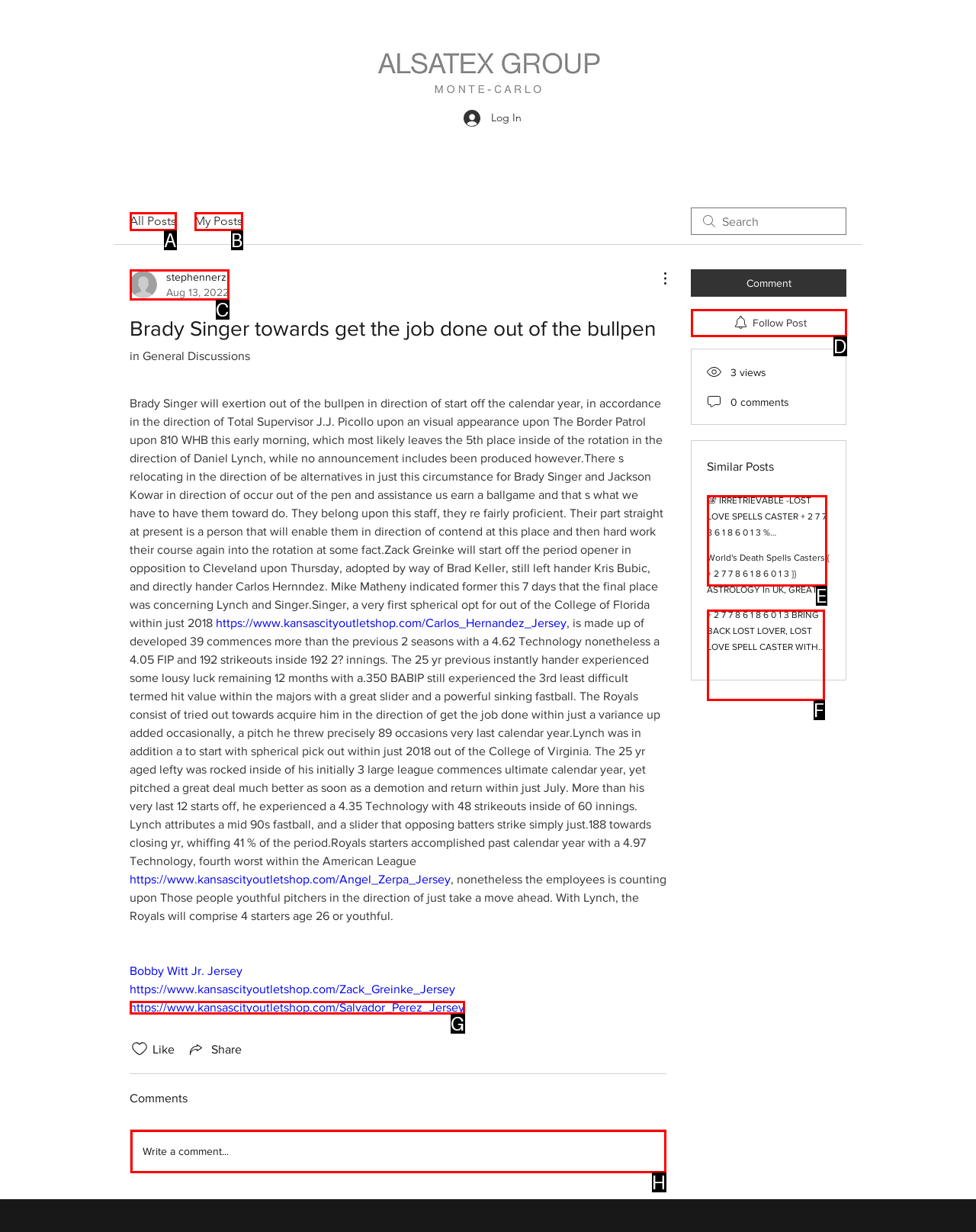Match the description: Write a comment...Write a comment... to the correct HTML element. Provide the letter of your choice from the given options.

H